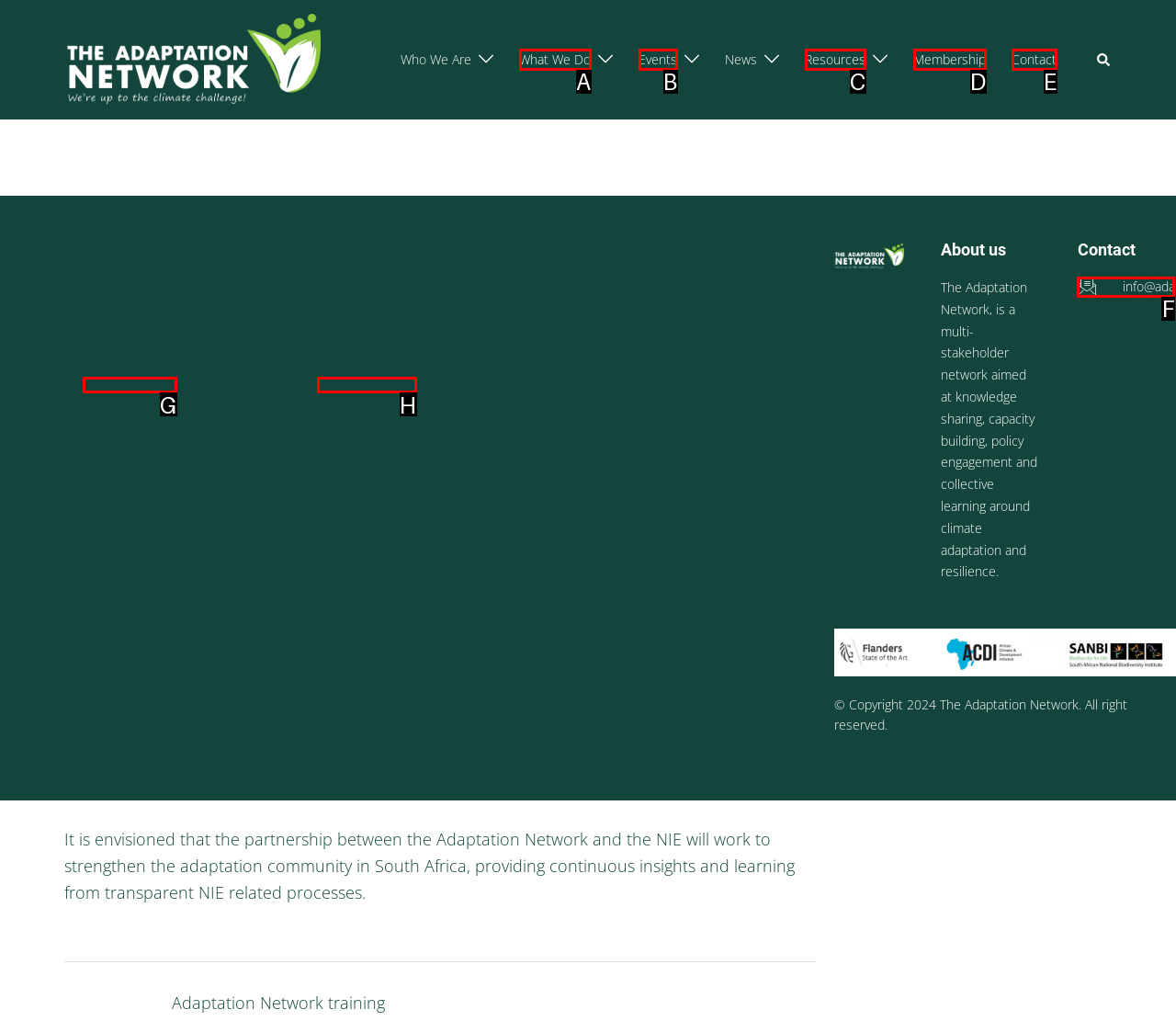Pick the option that best fits the description: Events. Reply with the letter of the matching option directly.

B